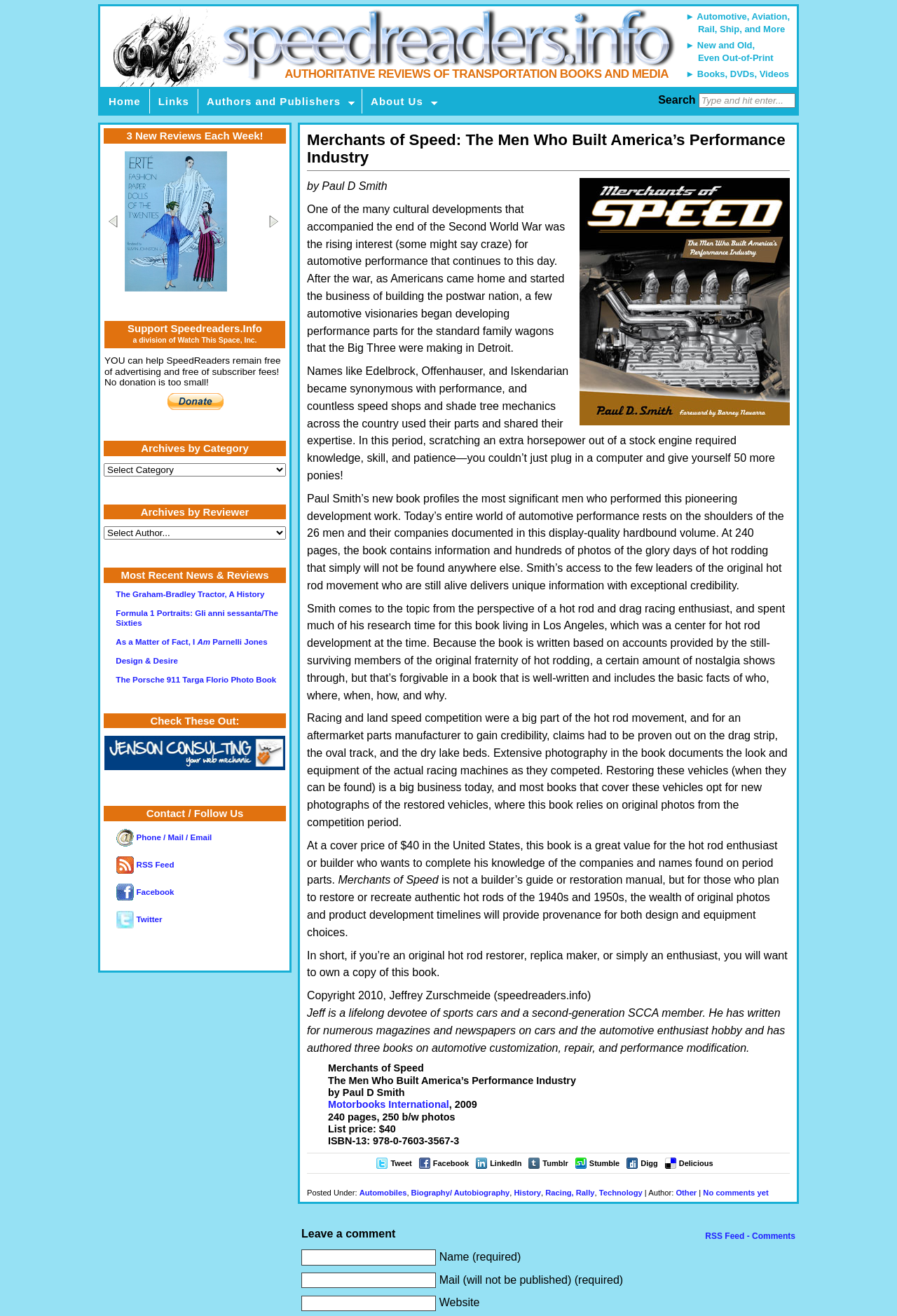Identify the bounding box coordinates for the element you need to click to achieve the following task: "Make a donation with PayPal". The coordinates must be four float values ranging from 0 to 1, formatted as [left, top, right, bottom].

[0.186, 0.298, 0.249, 0.311]